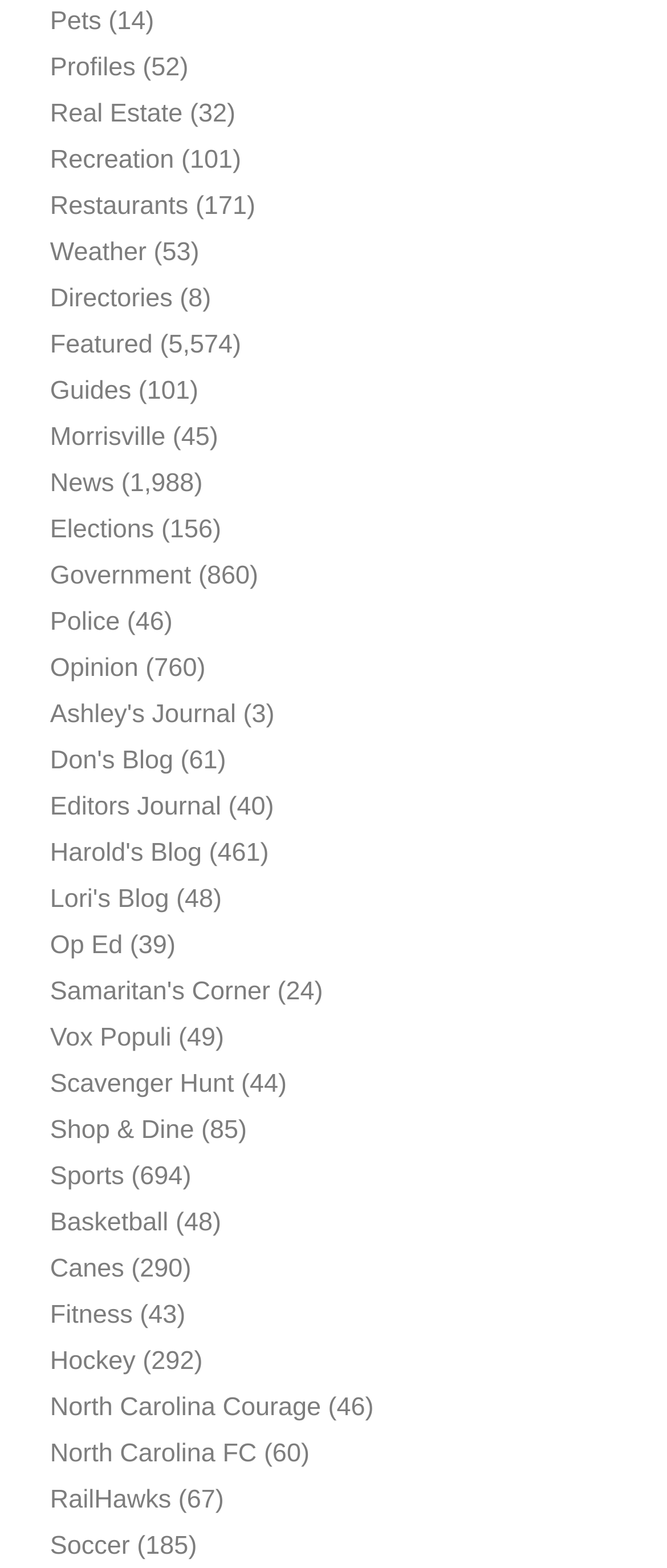Please identify the bounding box coordinates of the clickable region that I should interact with to perform the following instruction: "Read Ashley's Journal". The coordinates should be expressed as four float numbers between 0 and 1, i.e., [left, top, right, bottom].

[0.075, 0.446, 0.354, 0.465]